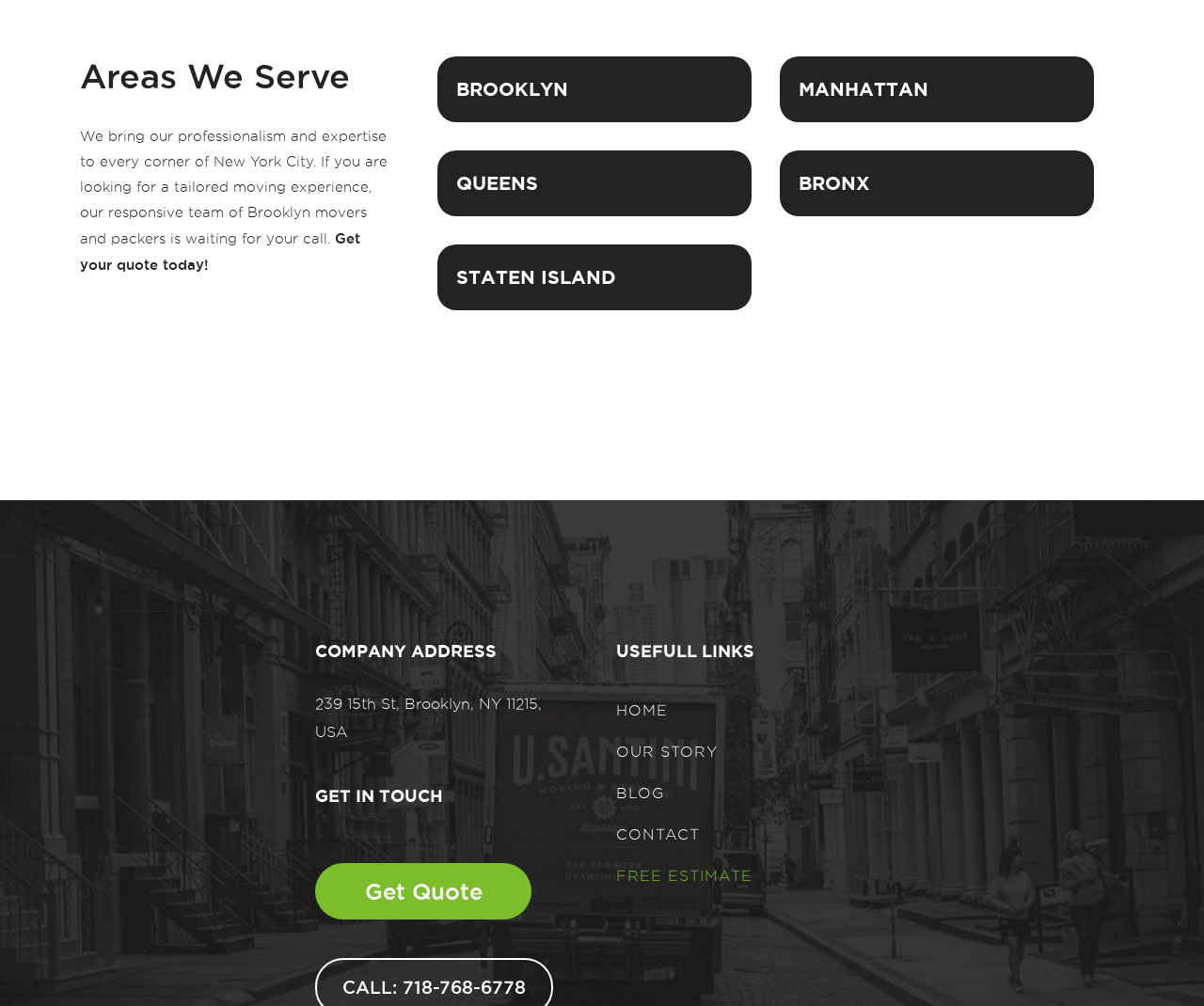Locate the bounding box coordinates of the area to click to fulfill this instruction: "View the company's blog". The bounding box should be presented as four float numbers between 0 and 1, in the order [left, top, right, bottom].

[0.512, 0.78, 0.552, 0.796]